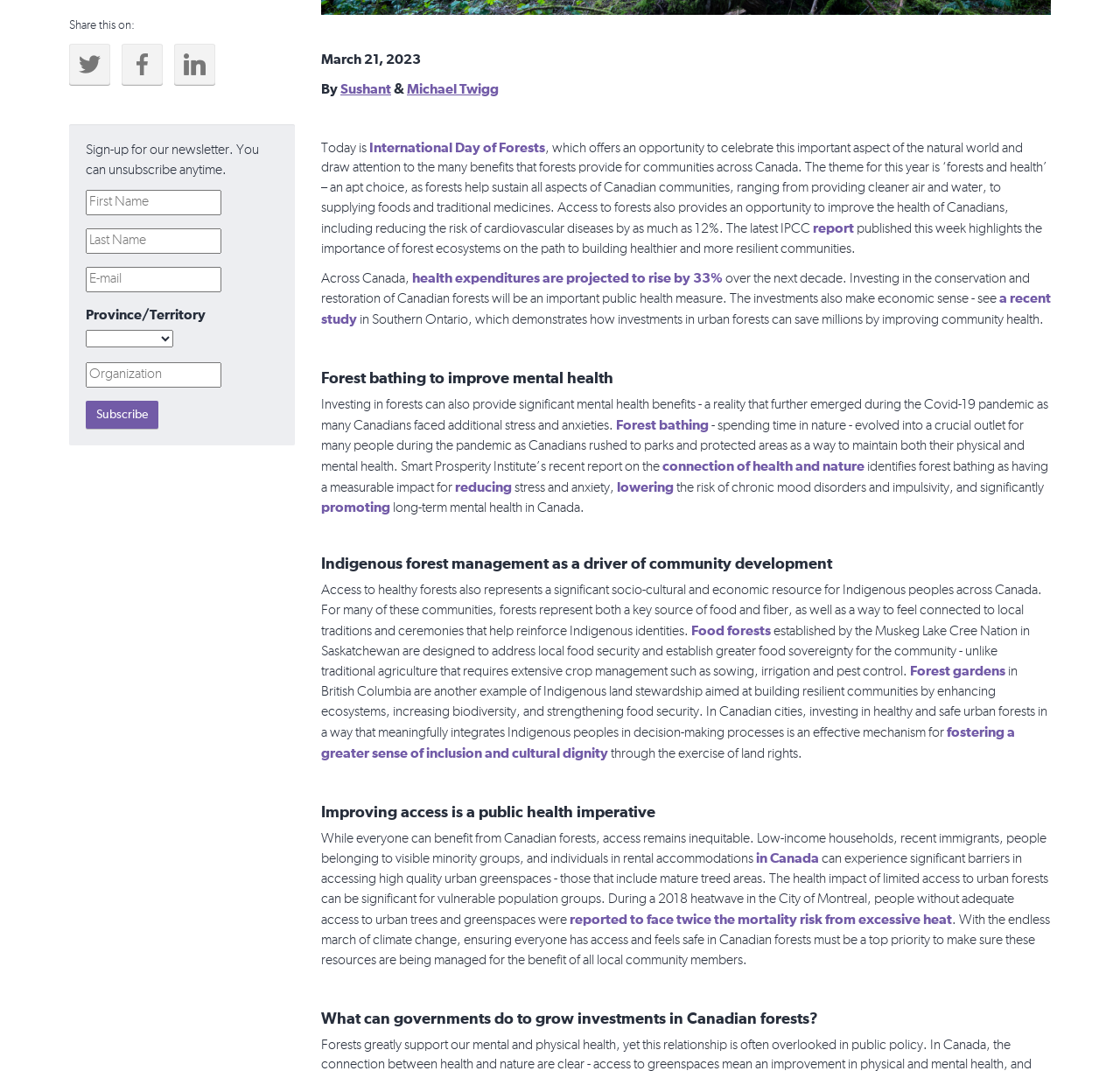Given the description of a UI element: "connection of health and nature", identify the bounding box coordinates of the matching element in the webpage screenshot.

[0.591, 0.429, 0.772, 0.442]